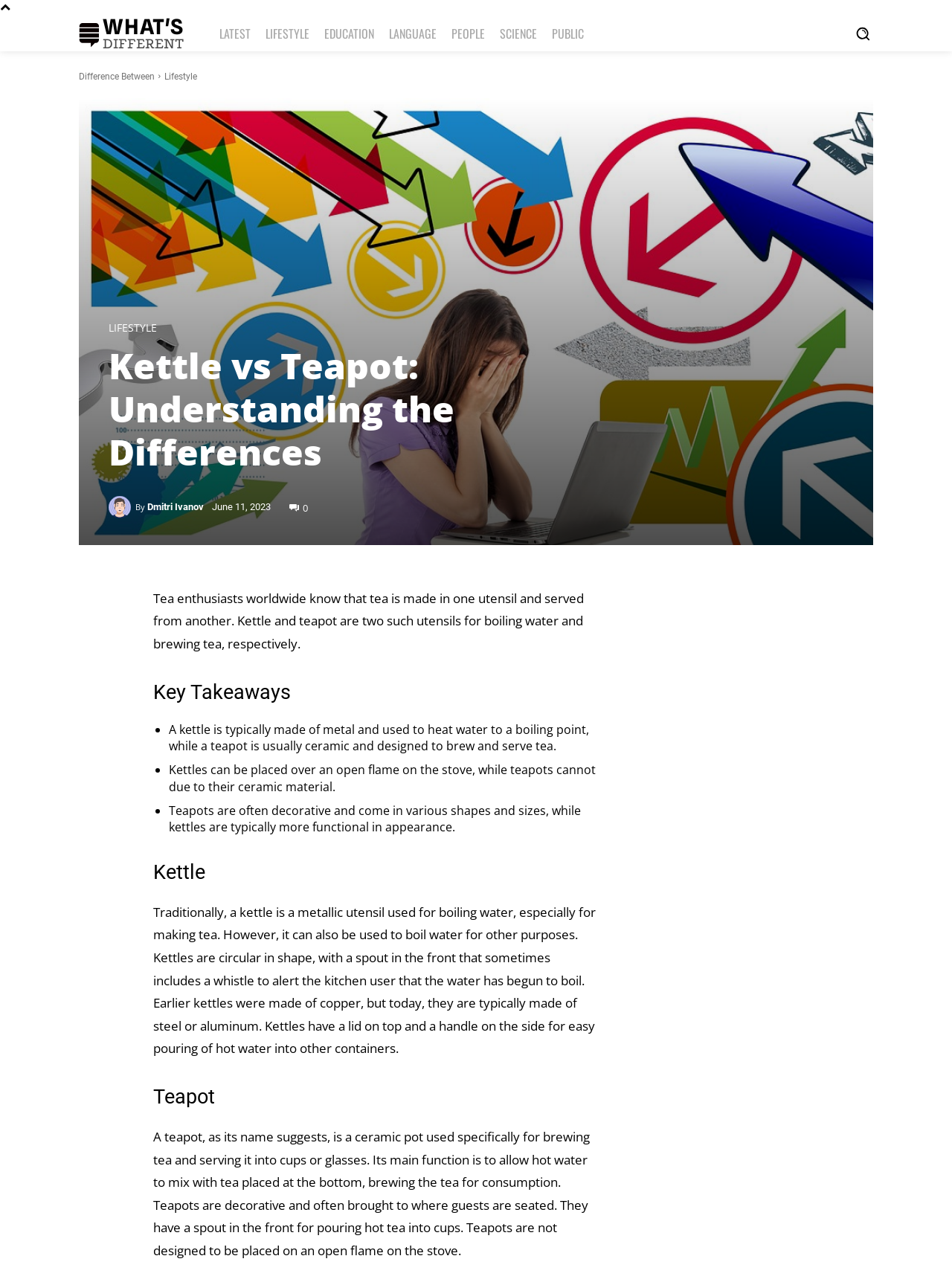Locate the bounding box coordinates of the element you need to click to accomplish the task described by this instruction: "Search for something".

[0.888, 0.012, 0.925, 0.04]